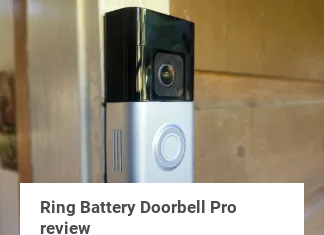Deliver an in-depth description of the image, highlighting major points.

The image showcases the Ring Battery Doorbell Pro, a sleek and modern doorbell designed for enhanced home security. Featuring a compact design, the doorbell is installed next to an exterior door, with its camera lens prominently visible to capture visitors and activity outside. The doorbell's silver body is complemented by a black top section, giving it an elegant and contemporary appearance. Below the camera, the doorbell is equipped with a circular press button, emphasizing its user-friendly functionality. This image is part of a review article titled "Ring Battery Doorbell Pro review," highlighting its features and performance, aimed at informing potential buyers about its capabilities and advantages for home security.